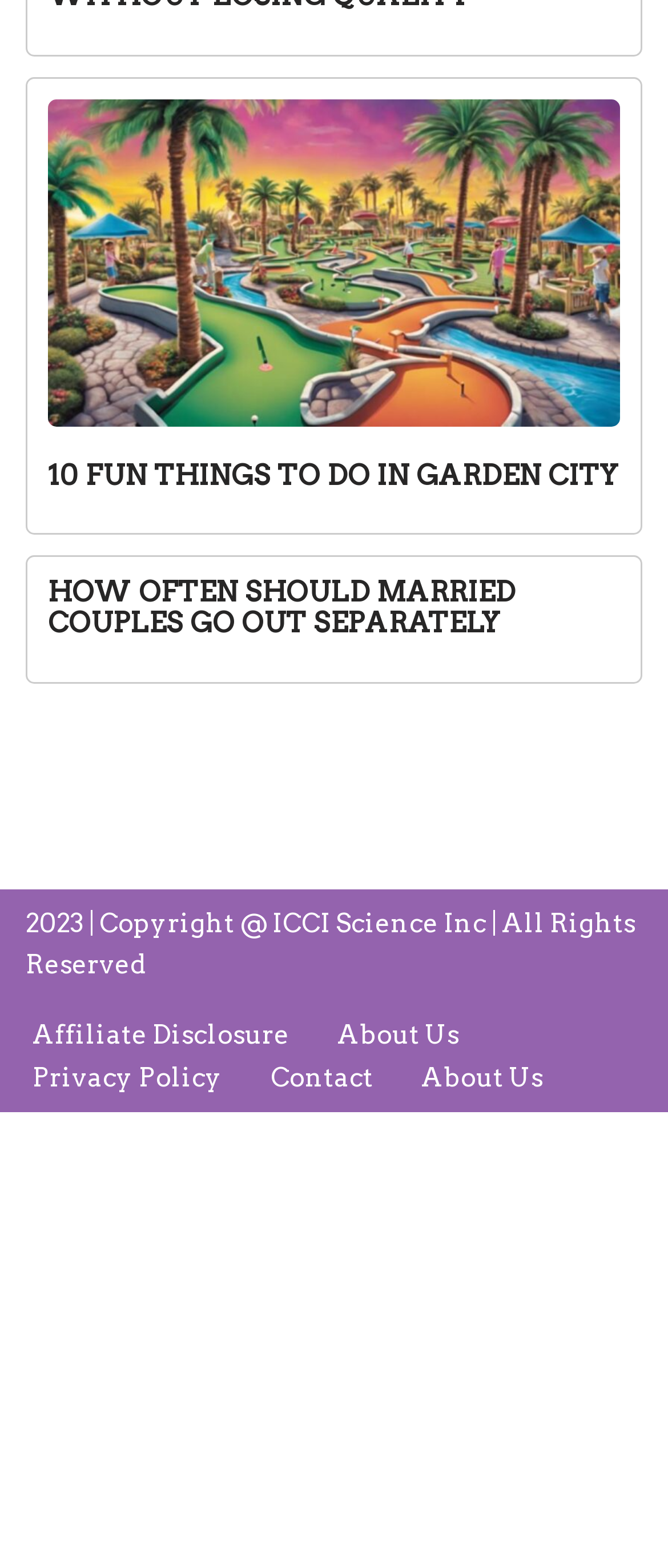What is the purpose of the footer section?
Using the information from the image, give a concise answer in one word or a short phrase.

Navigation